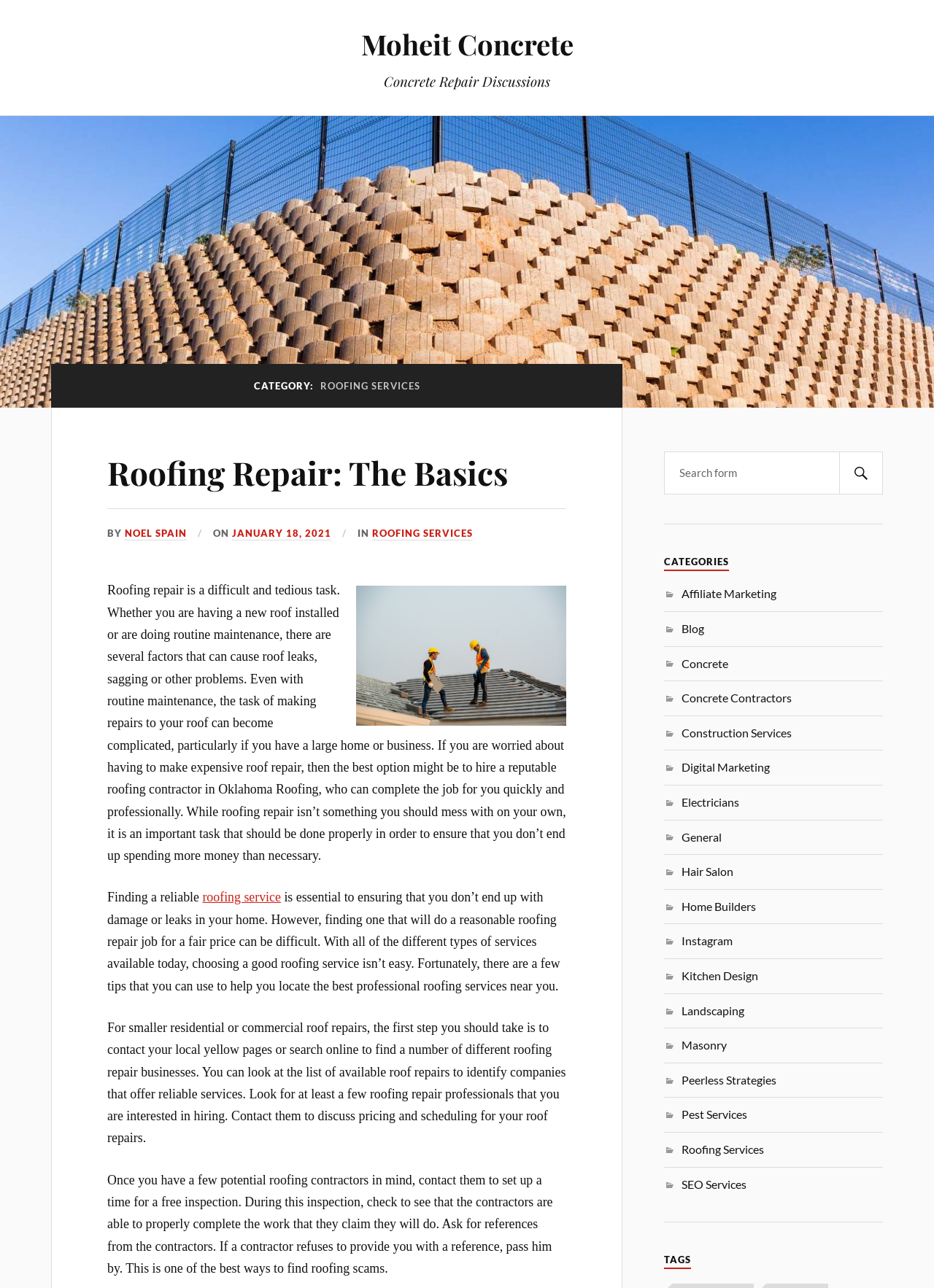What is the recommended step for finding a roofing repair business?
Please respond to the question with as much detail as possible.

According to the webpage content, the recommended step for finding a roofing repair business is to contact local yellow pages or search online to find a number of different roofing repair businesses, and then contact them to discuss pricing and scheduling for your roof repairs.